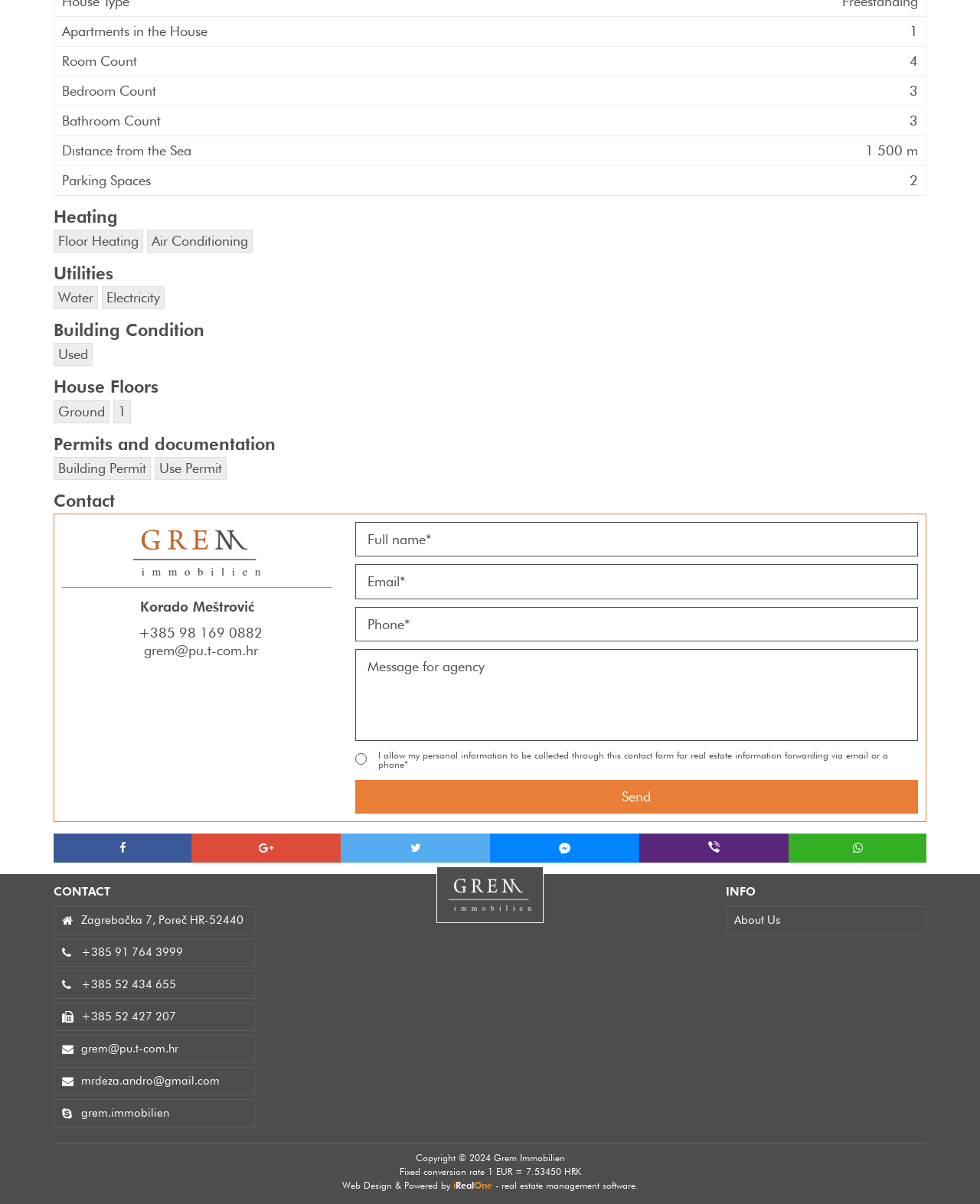Identify the bounding box coordinates of the clickable region required to complete the instruction: "Read the article about Snapchat+ subscribers". The coordinates should be given as four float numbers within the range of 0 and 1, i.e., [left, top, right, bottom].

None